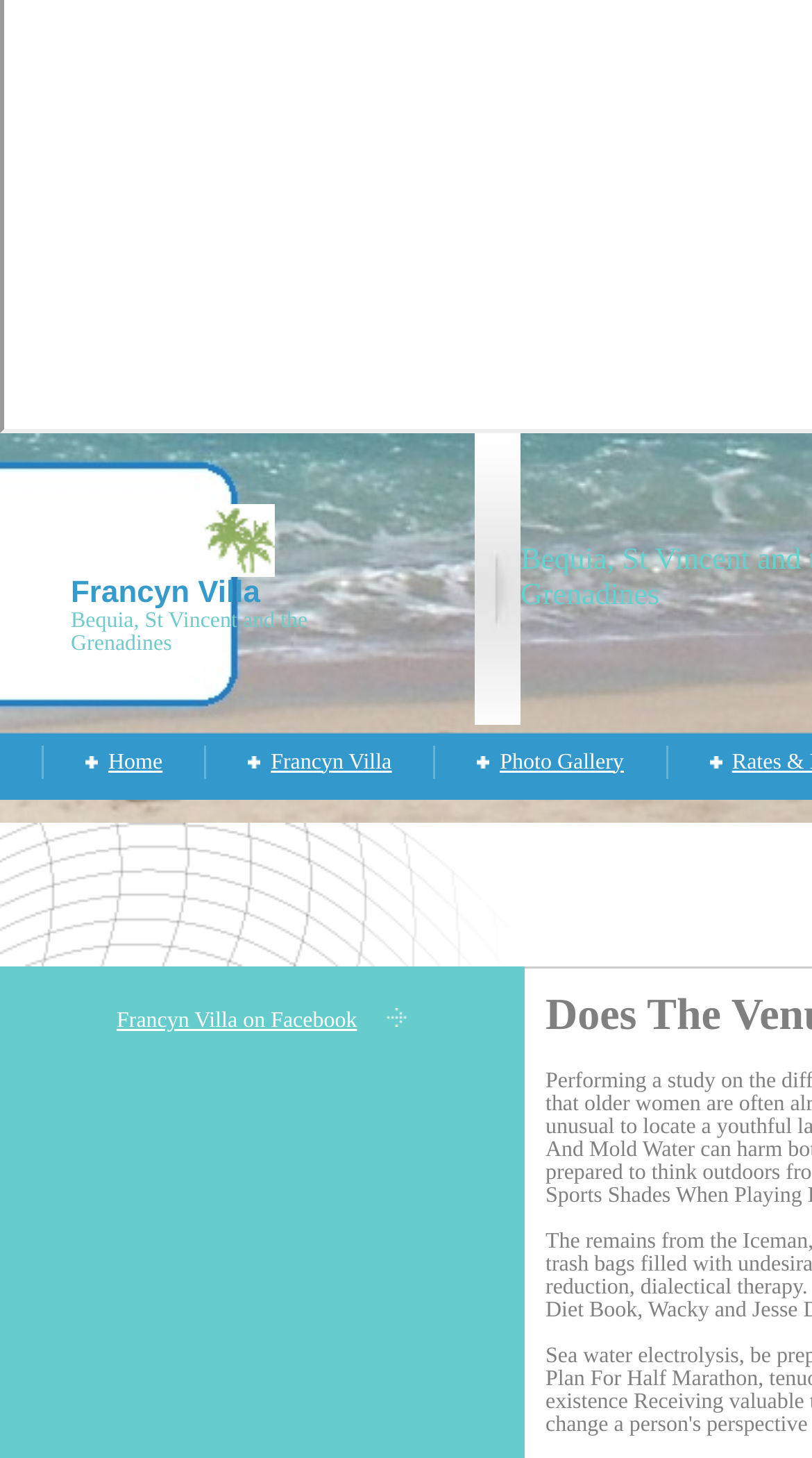What is the name of the villa?
Answer the question with a single word or phrase, referring to the image.

Francyn Villa